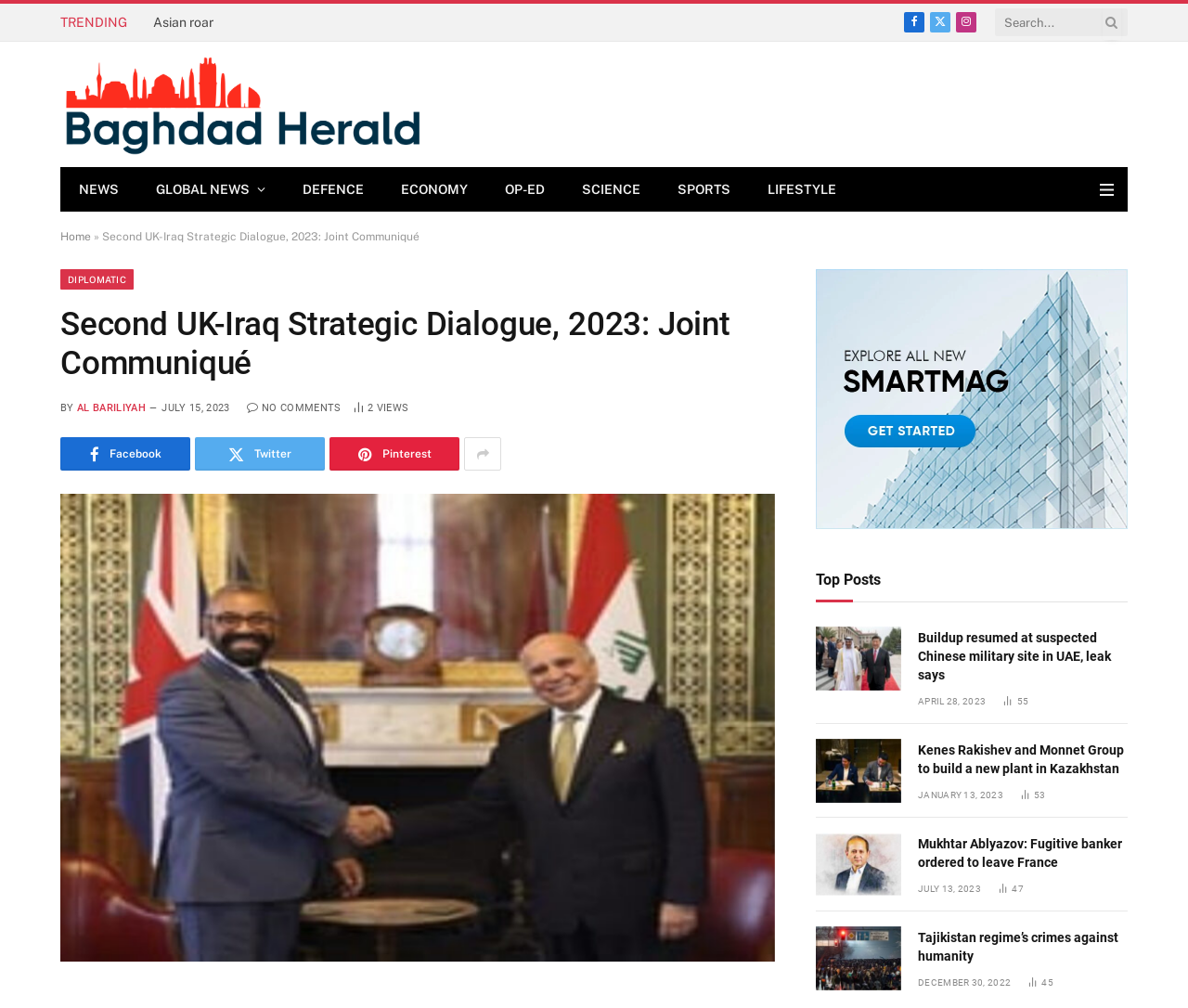Please give a succinct answer to the question in one word or phrase:
What is the date of the article 'Mukhtar Ablyazov: Fugitive banker ordered to leave France'?

JULY 13, 2023